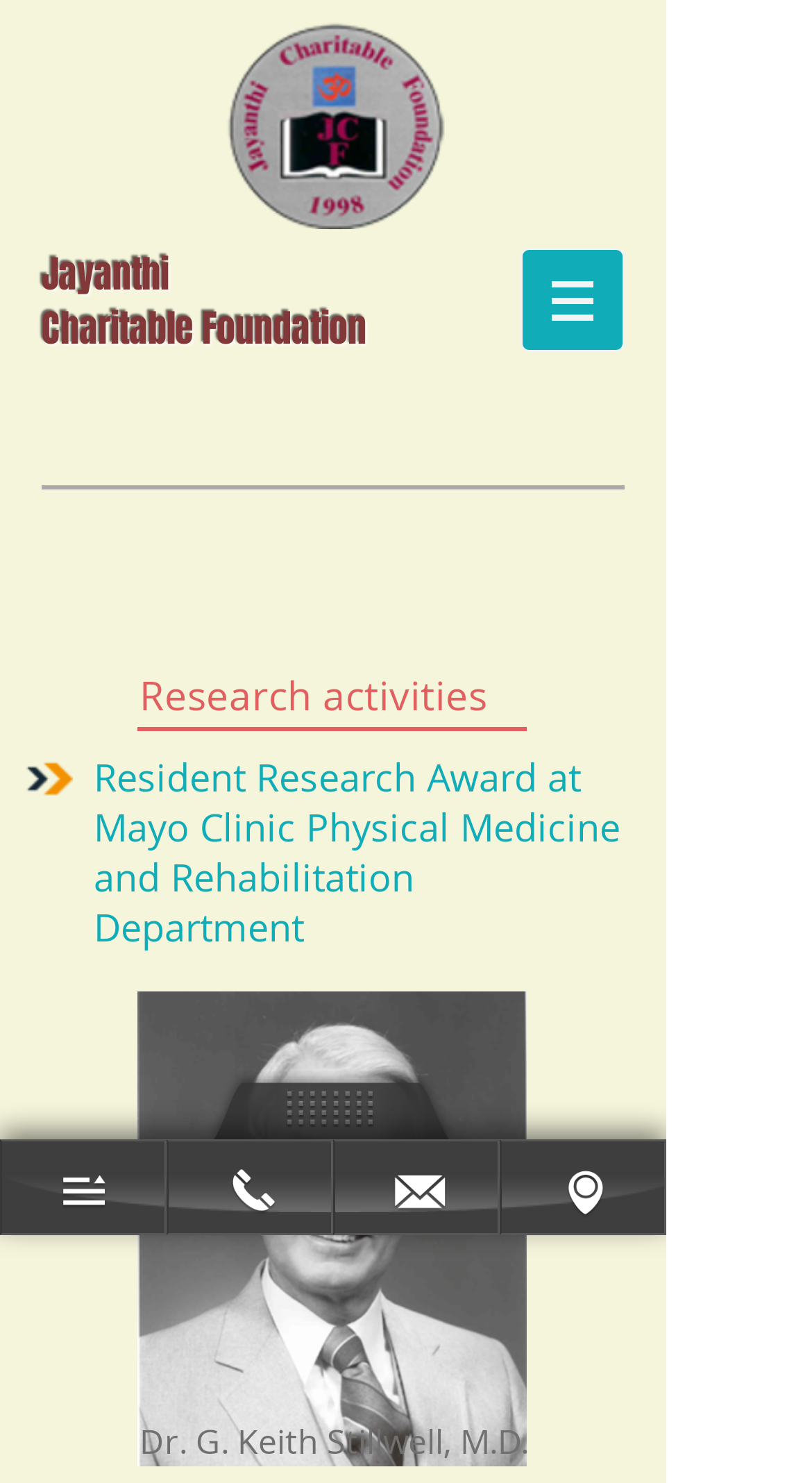Please answer the following question using a single word or phrase: 
What is the name of the clinic associated with the Resident Research Award?

Mayo Clinic